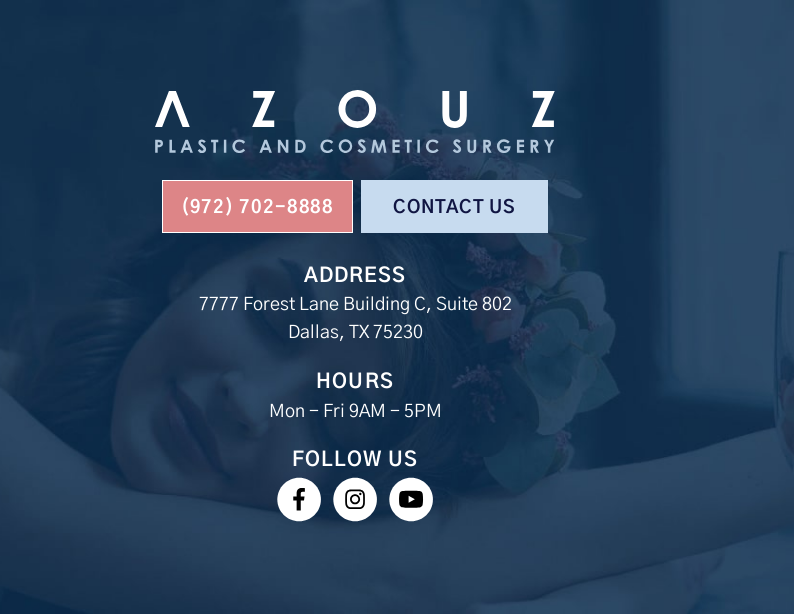What is the woman in the image wearing on her head?
Based on the image, answer the question with as much detail as possible.

The woman in the image is adorned with a floral headpiece, which represents tranquility and beauty, and complements the professional aesthetic of the clinic.